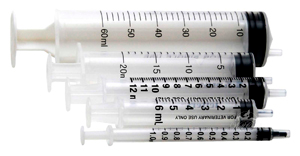What is the purpose of the syringes?
Refer to the image and provide a concise answer in one word or phrase.

Administering medications